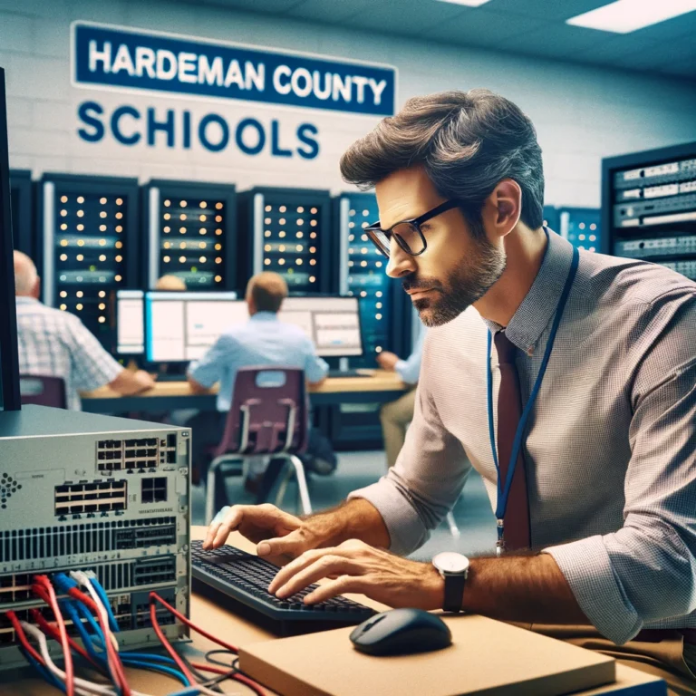Paint a vivid picture of the image with your description.

In a dynamic educational IT environment, a dedicated IT specialist is seen intently focused on his work at Hardeman County Schools. The backdrop showcases a well-equipped technology room, adorned with various network devices and multiple computer workstations occupied by staff collaborating on tech solutions. The IT expert, dressed in professional attire with glasses, engages with a keyboard and mouse, emphasizing his role in enhancing the technological landscape of education. This image epitomizes the intersection of technology and learning, reflecting the significant impact that individuals like Houston Martin can have in shaping academic environments through innovation and IT expertise.